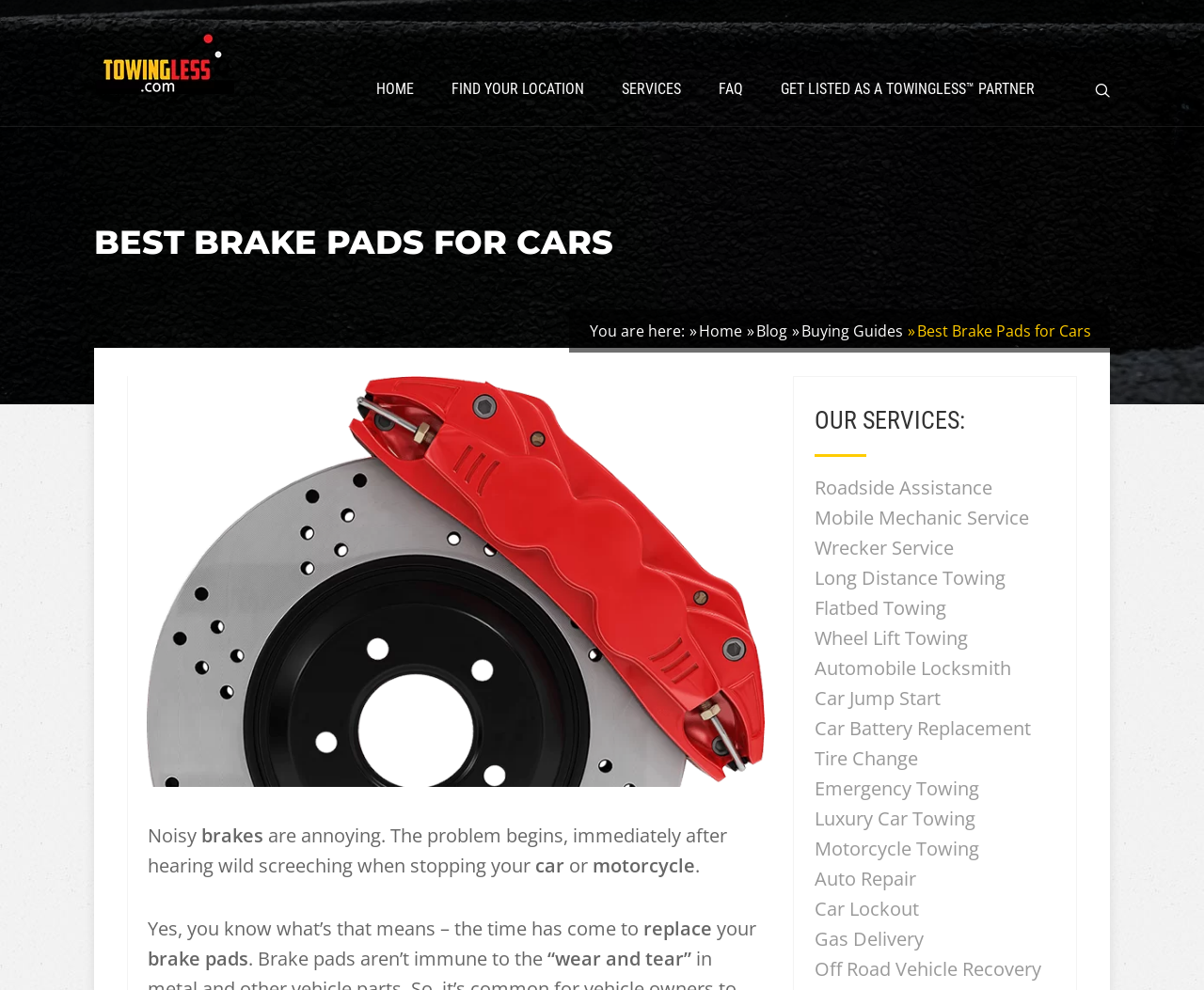Show me the bounding box coordinates of the clickable region to achieve the task as per the instruction: "Search".

None